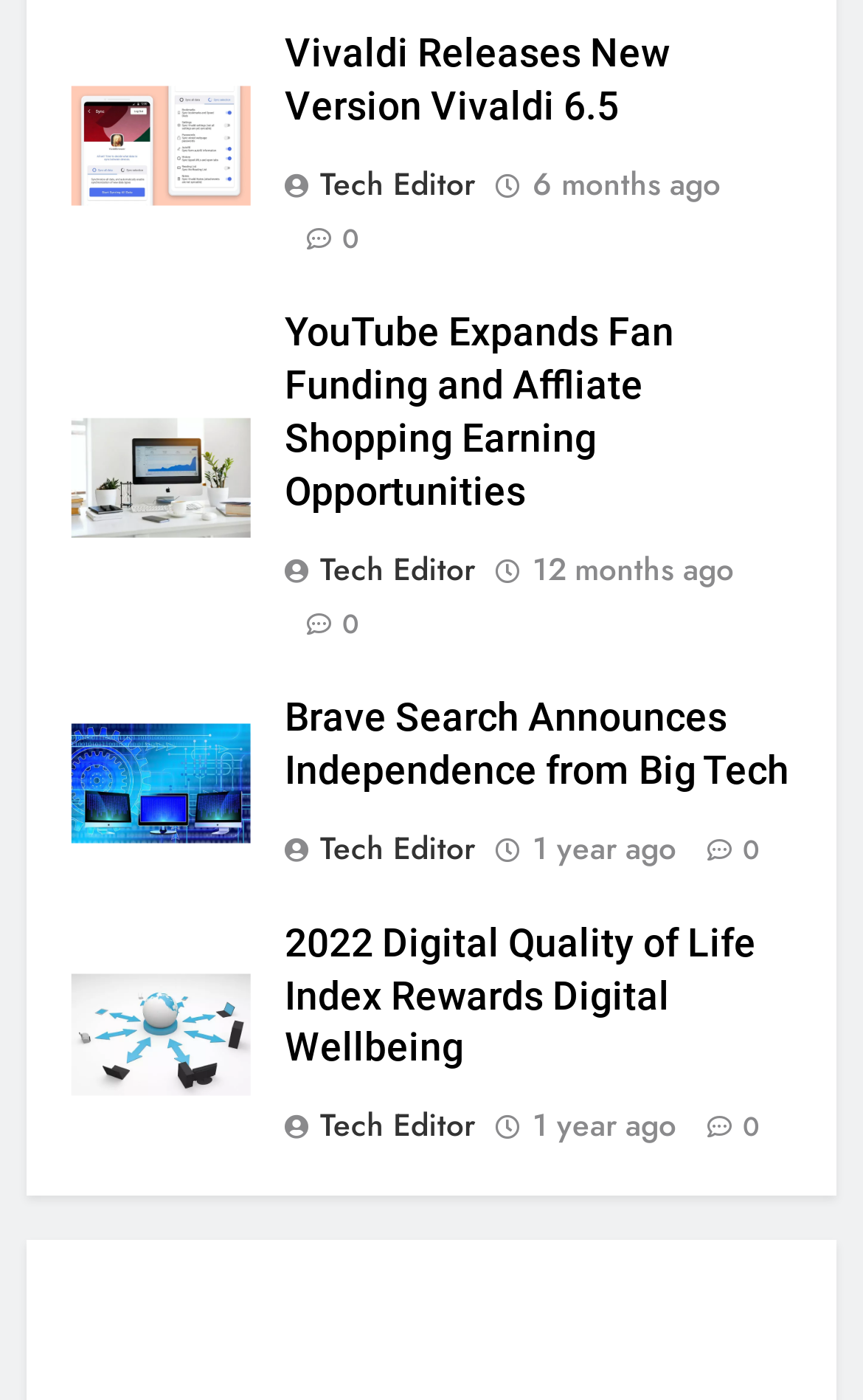Determine the bounding box coordinates of the region I should click to achieve the following instruction: "Share on Facebook". Ensure the bounding box coordinates are four float numbers between 0 and 1, i.e., [left, top, right, bottom].

None